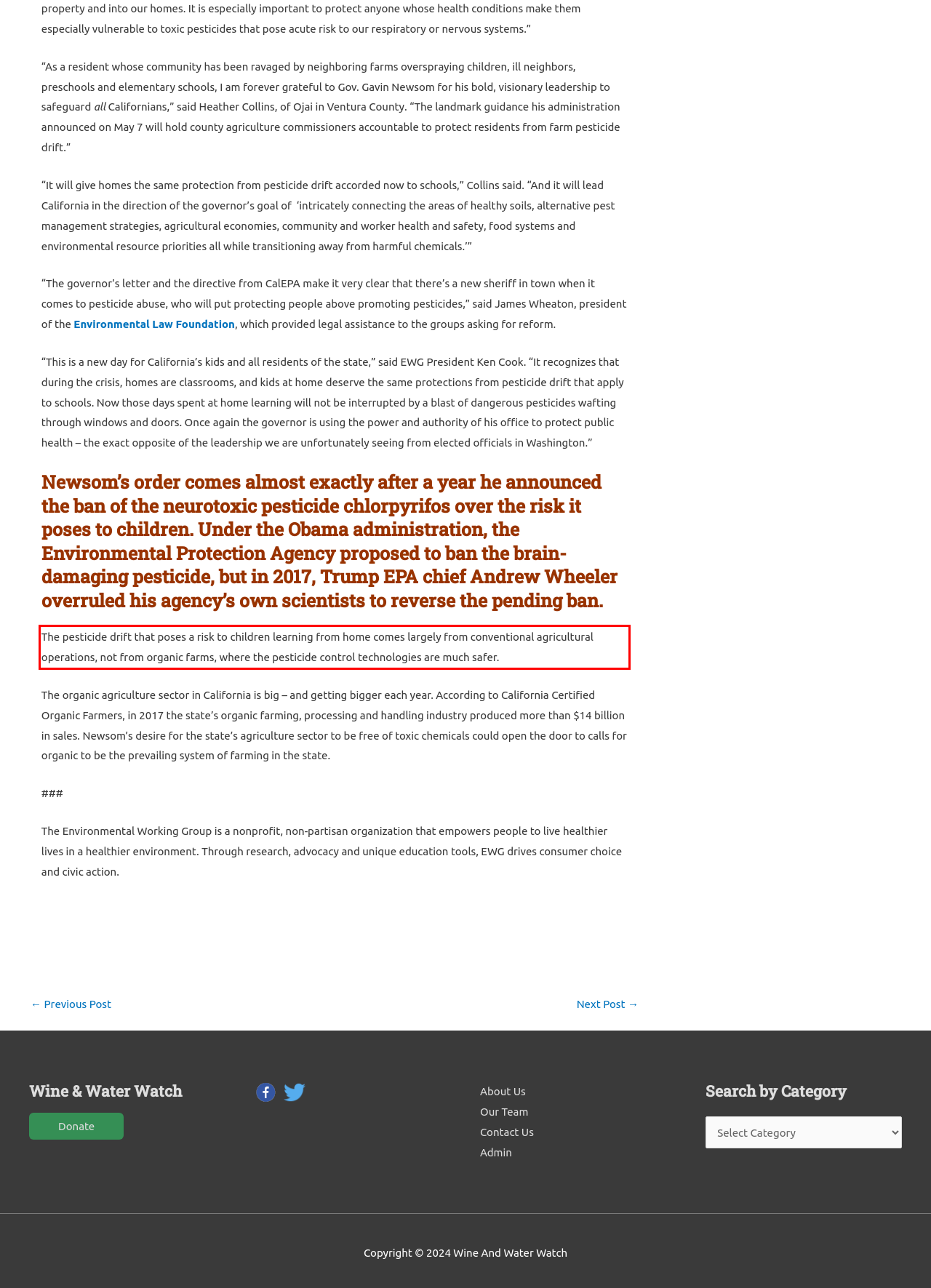Identify the text inside the red bounding box in the provided webpage screenshot and transcribe it.

The pesticide drift that poses a risk to children learning from home comes largely from conventional agricultural operations, not from organic farms, where the pesticide control technologies are much safer.